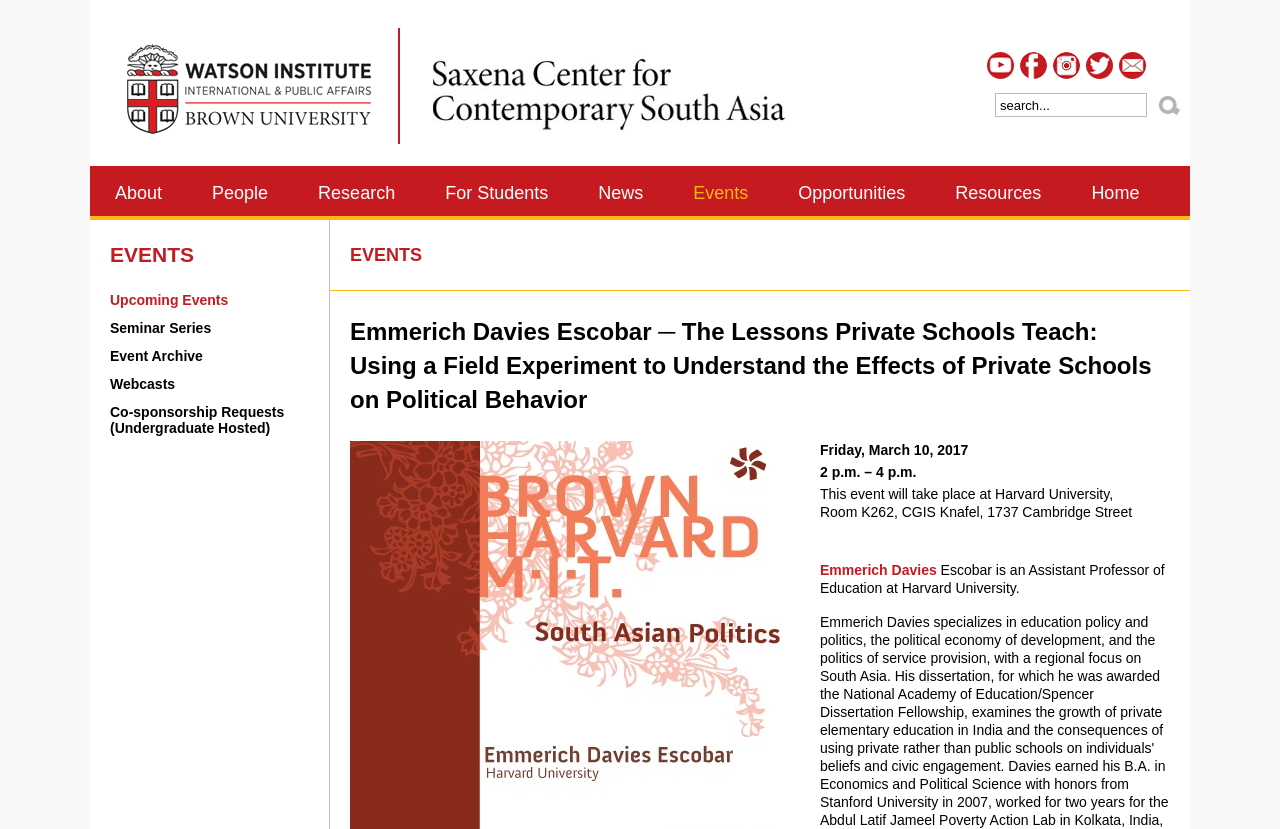Please give the bounding box coordinates of the area that should be clicked to fulfill the following instruction: "Learn about the Center for Contemporary South Asia". The coordinates should be in the format of four float numbers from 0 to 1, i.e., [left, top, right, bottom].

[0.312, 0.034, 0.614, 0.174]